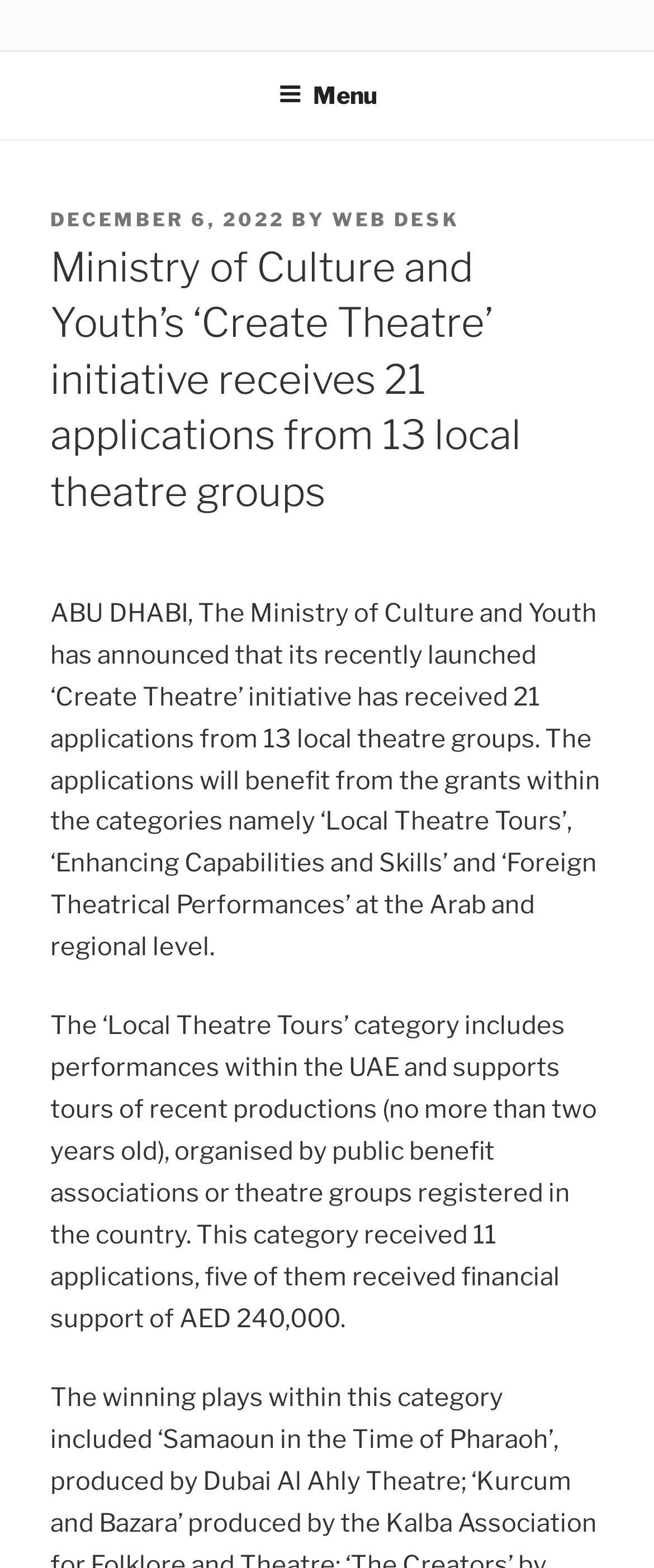Using the description: "Menu", determine the UI element's bounding box coordinates. Ensure the coordinates are in the format of four float numbers between 0 and 1, i.e., [left, top, right, bottom].

[0.388, 0.034, 0.612, 0.087]